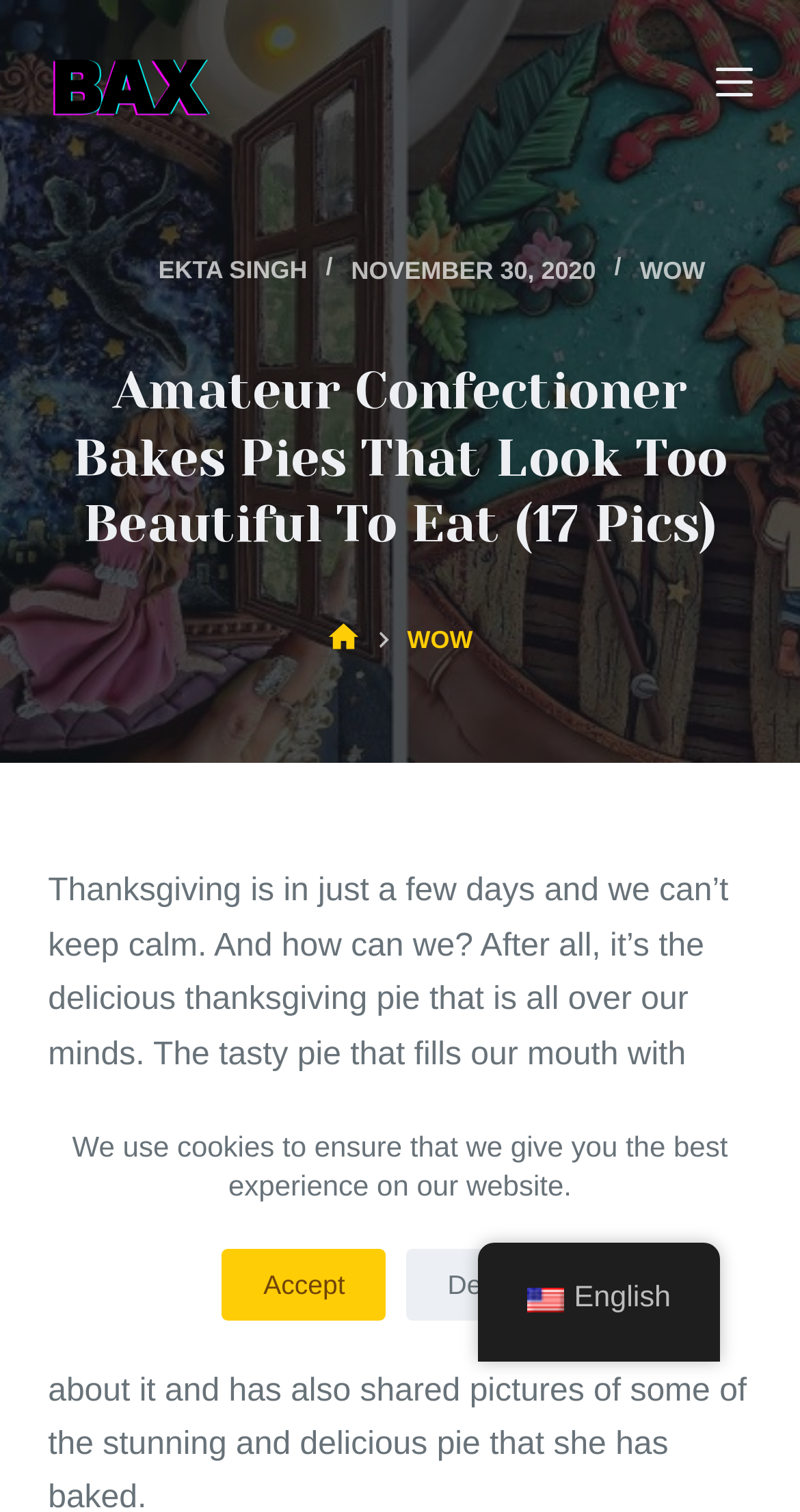From the webpage screenshot, identify the region described by English English. Provide the bounding box coordinates as (top-left x, top-left y, bottom-right x, bottom-right y), with each value being a floating point number between 0 and 1.

[0.597, 0.822, 0.9, 0.901]